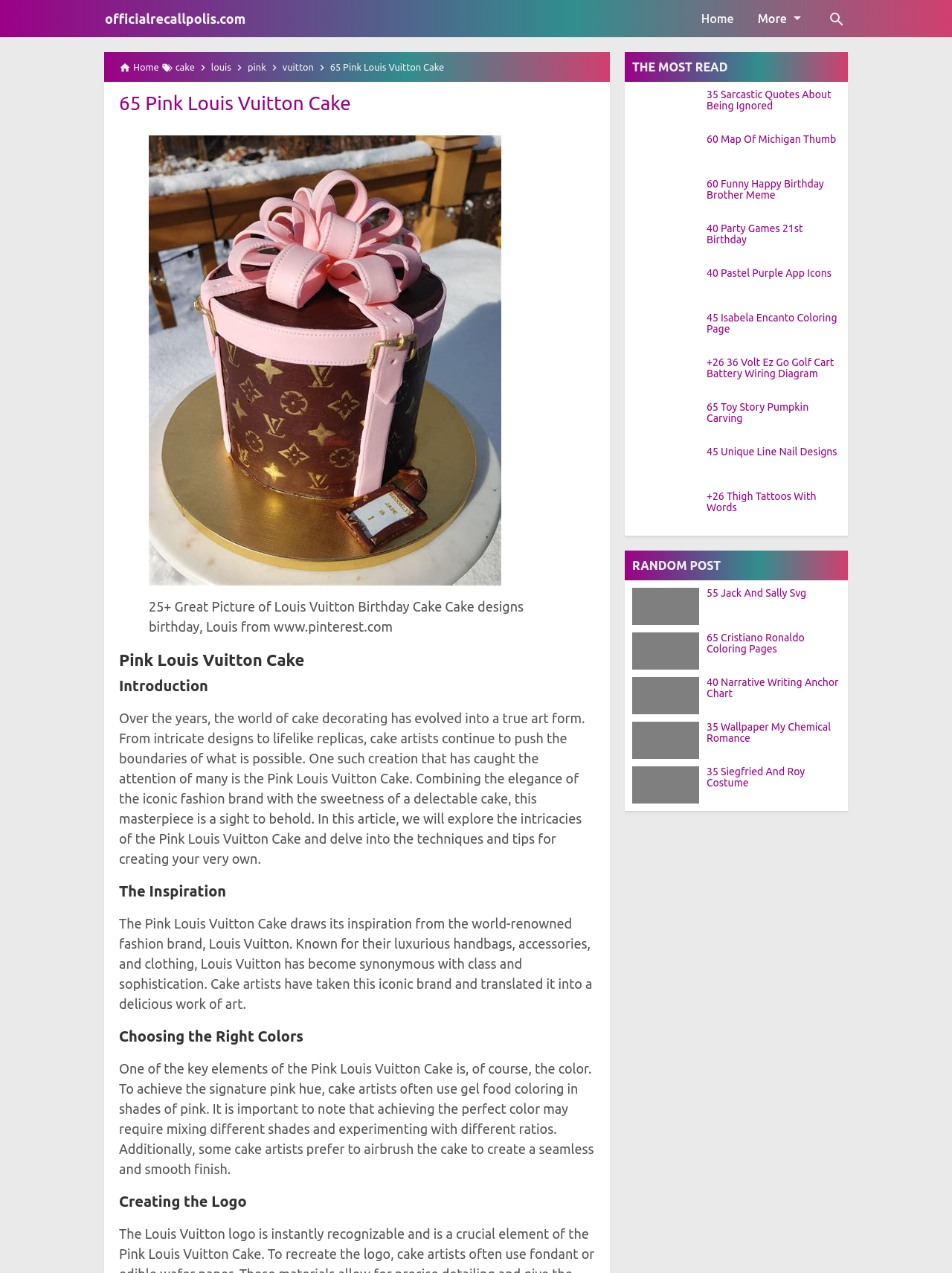Please specify the bounding box coordinates of the clickable region to carry out the following instruction: "view the 'THE MOST READ' section". The coordinates should be four float numbers between 0 and 1, in the format [left, top, right, bottom].

[0.656, 0.041, 0.891, 0.064]